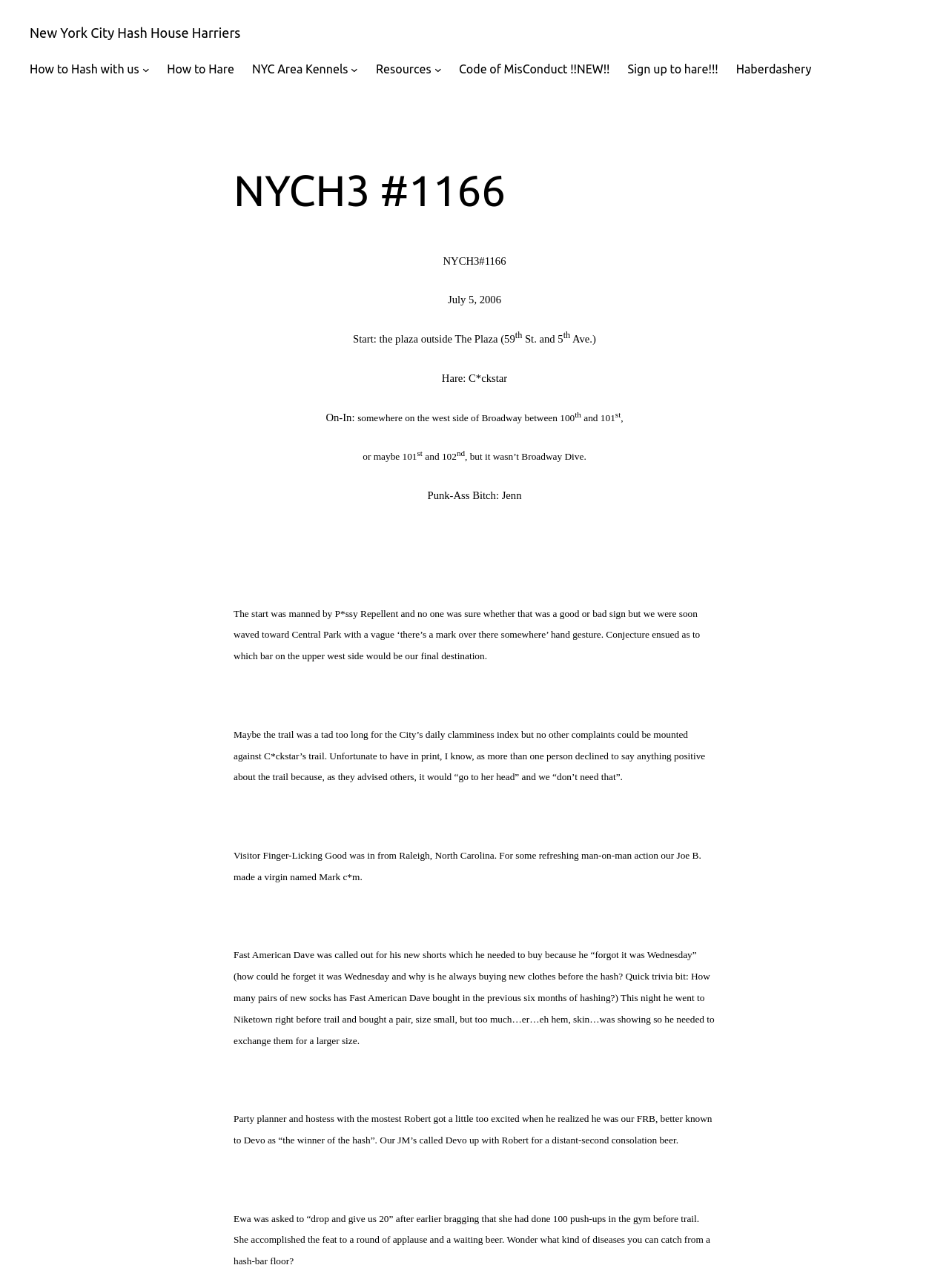Based on the element description How to Hash with us, identify the bounding box coordinates for the UI element. The coordinates should be in the format (top-left x, top-left y, bottom-right x, bottom-right y) and within the 0 to 1 range.

[0.031, 0.047, 0.147, 0.061]